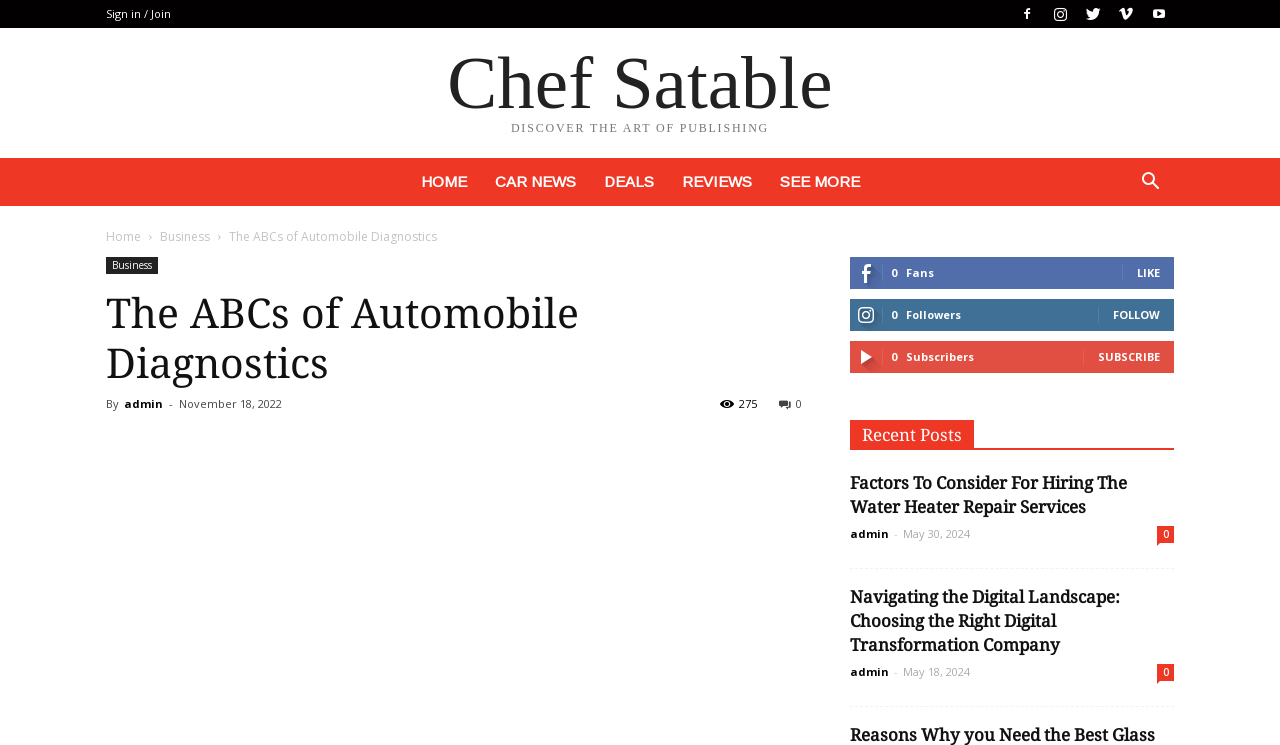Identify the bounding box coordinates for the UI element described as: "Sign in / Join". The coordinates should be provided as four floats between 0 and 1: [left, top, right, bottom].

[0.083, 0.008, 0.134, 0.028]